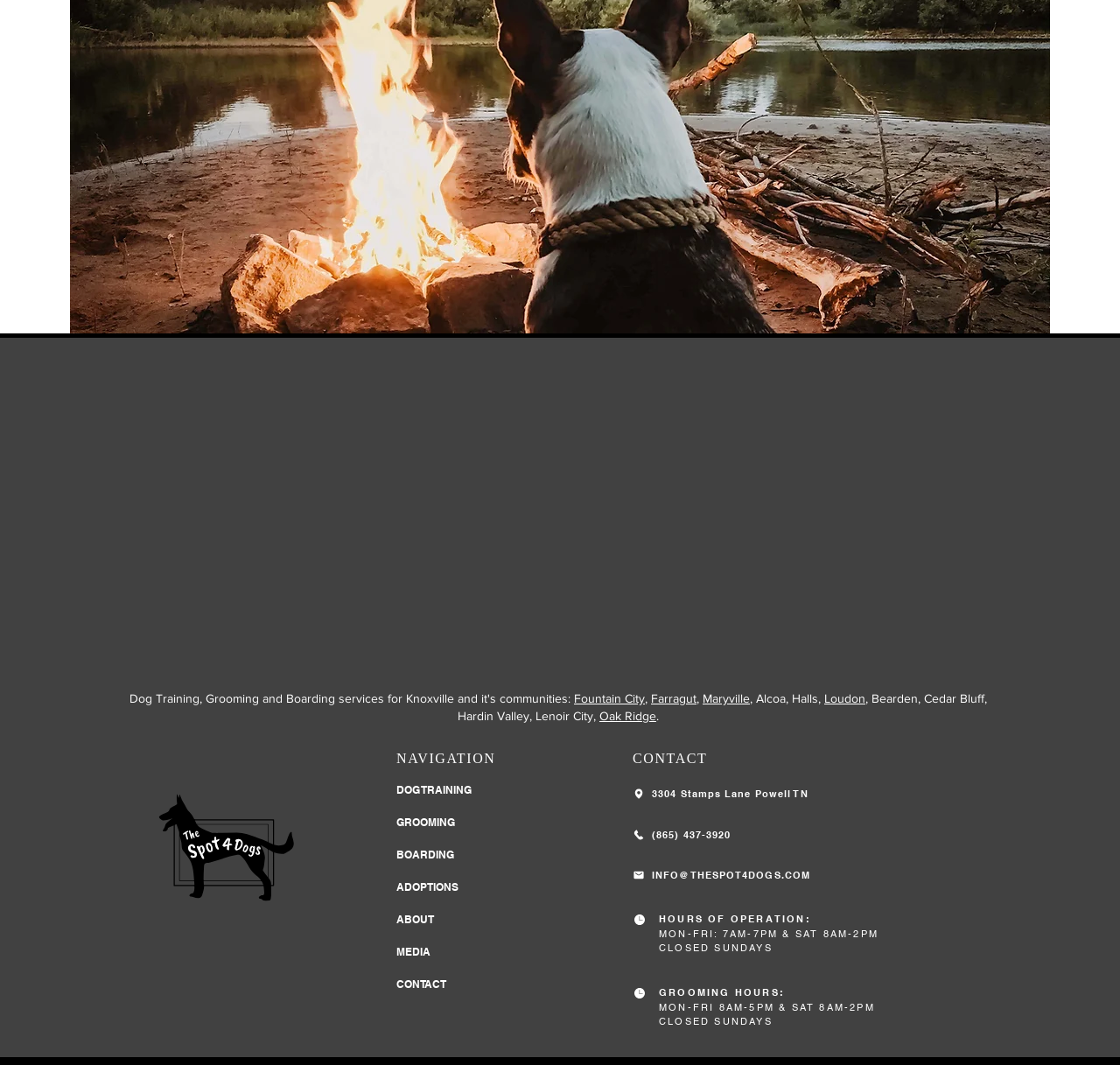Identify the bounding box for the element characterized by the following description: "aria-label="Facebook Icon"".

[0.161, 0.898, 0.18, 0.919]